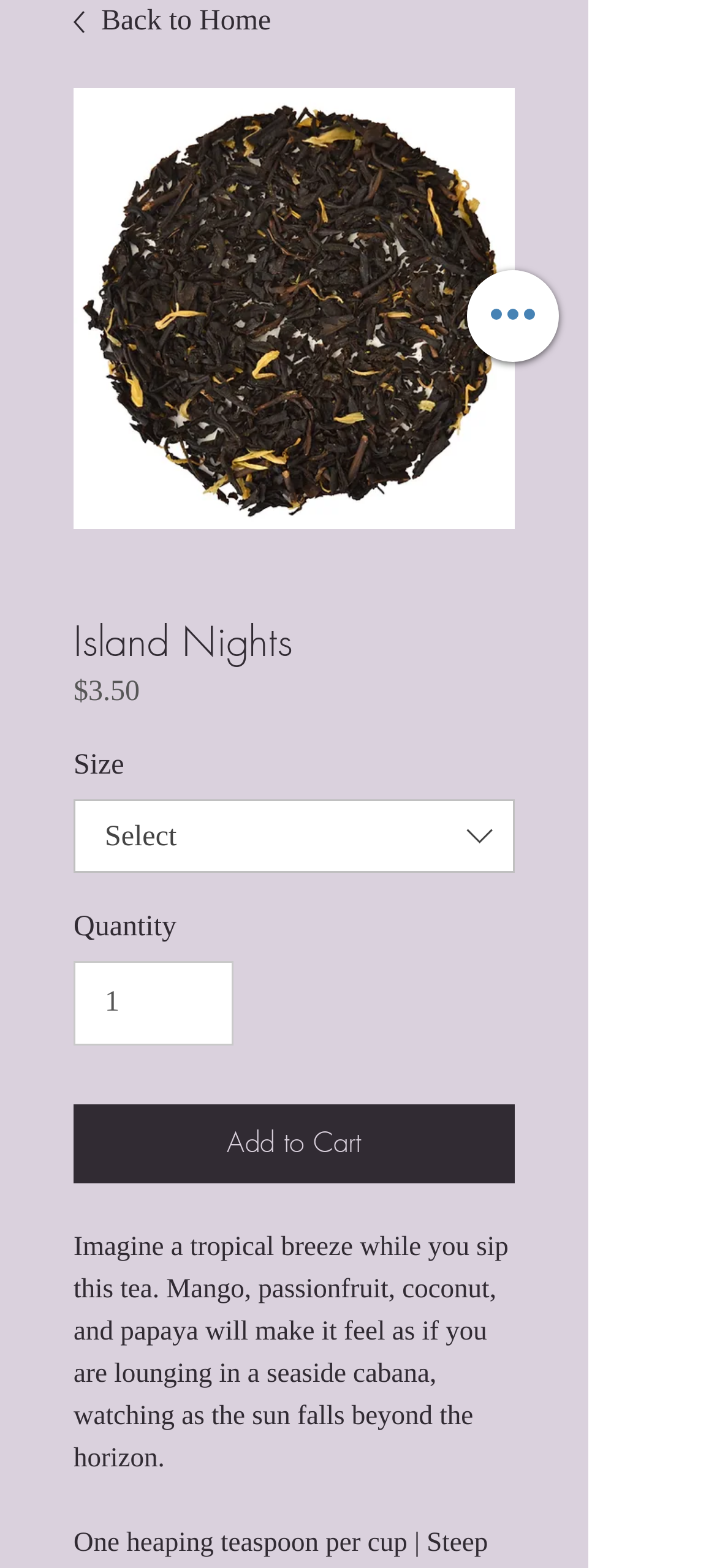Identify the bounding box coordinates for the UI element described as: "input value="1" aria-label="Quantity" value="1"". The coordinates should be provided as four floats between 0 and 1: [left, top, right, bottom].

[0.103, 0.613, 0.326, 0.667]